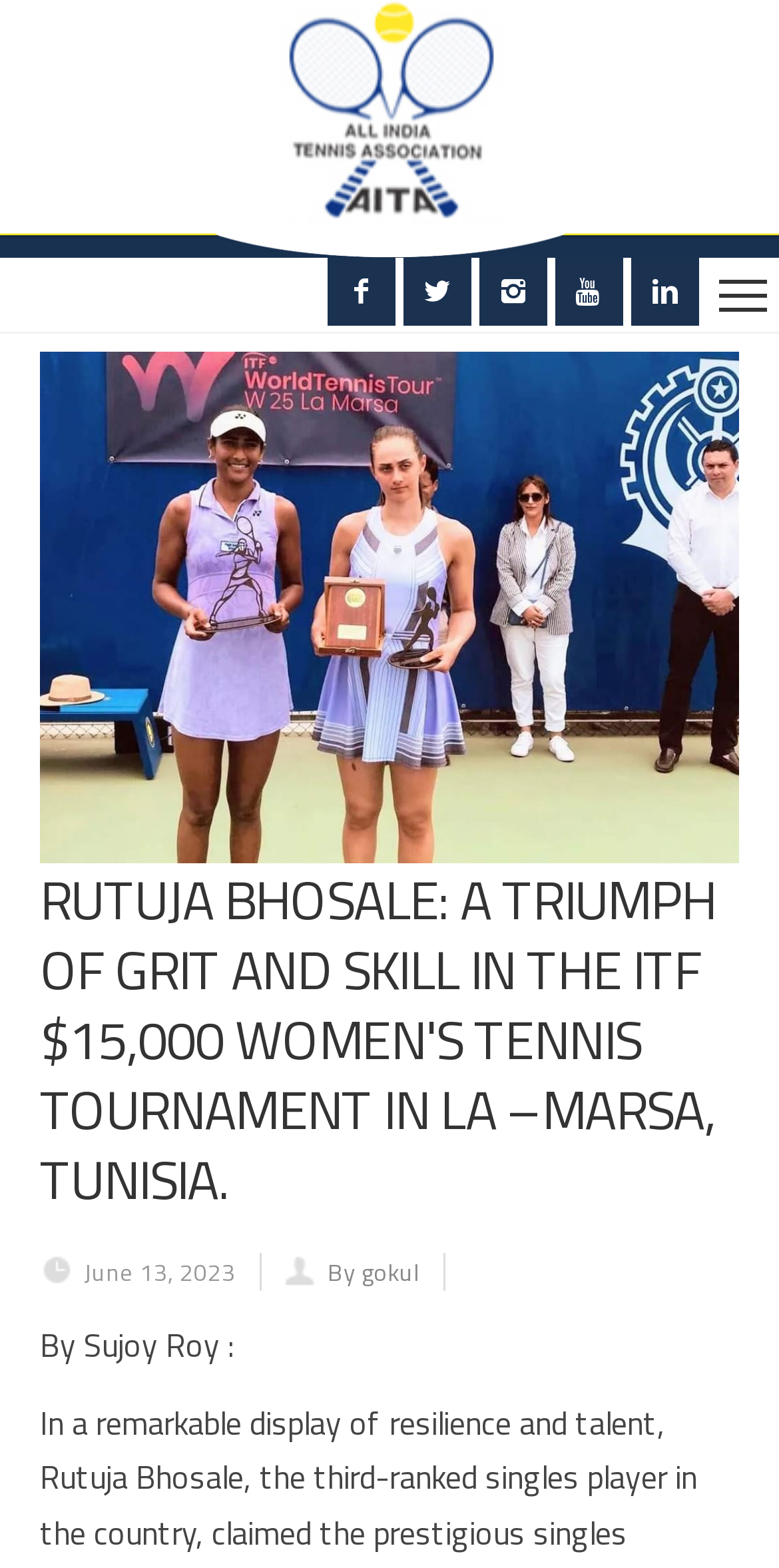Respond to the following query with just one word or a short phrase: 
When was the article published?

June 13, 2023